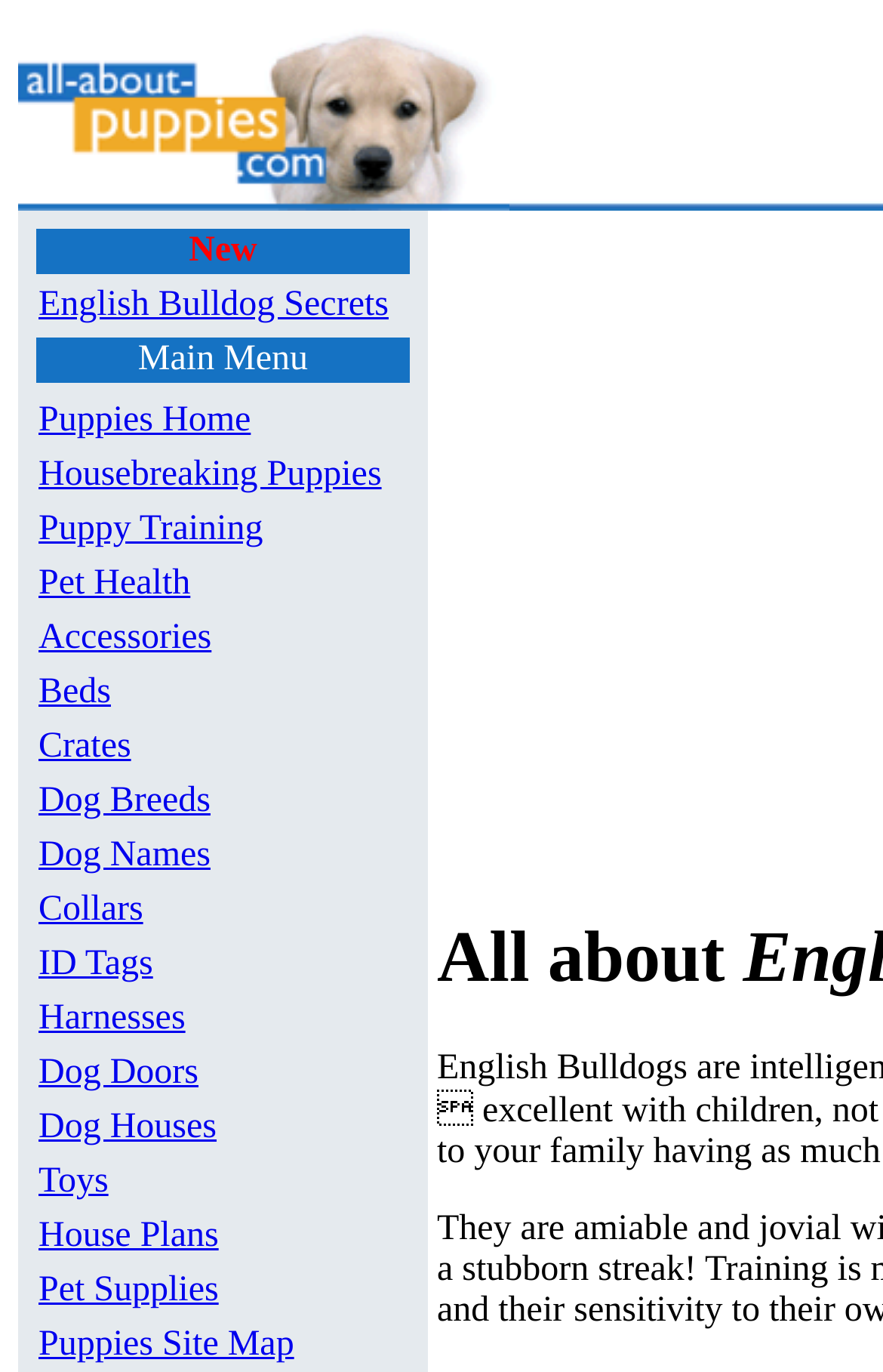Could you identify the text that serves as the heading for this webpage?

All about English Bulldogs